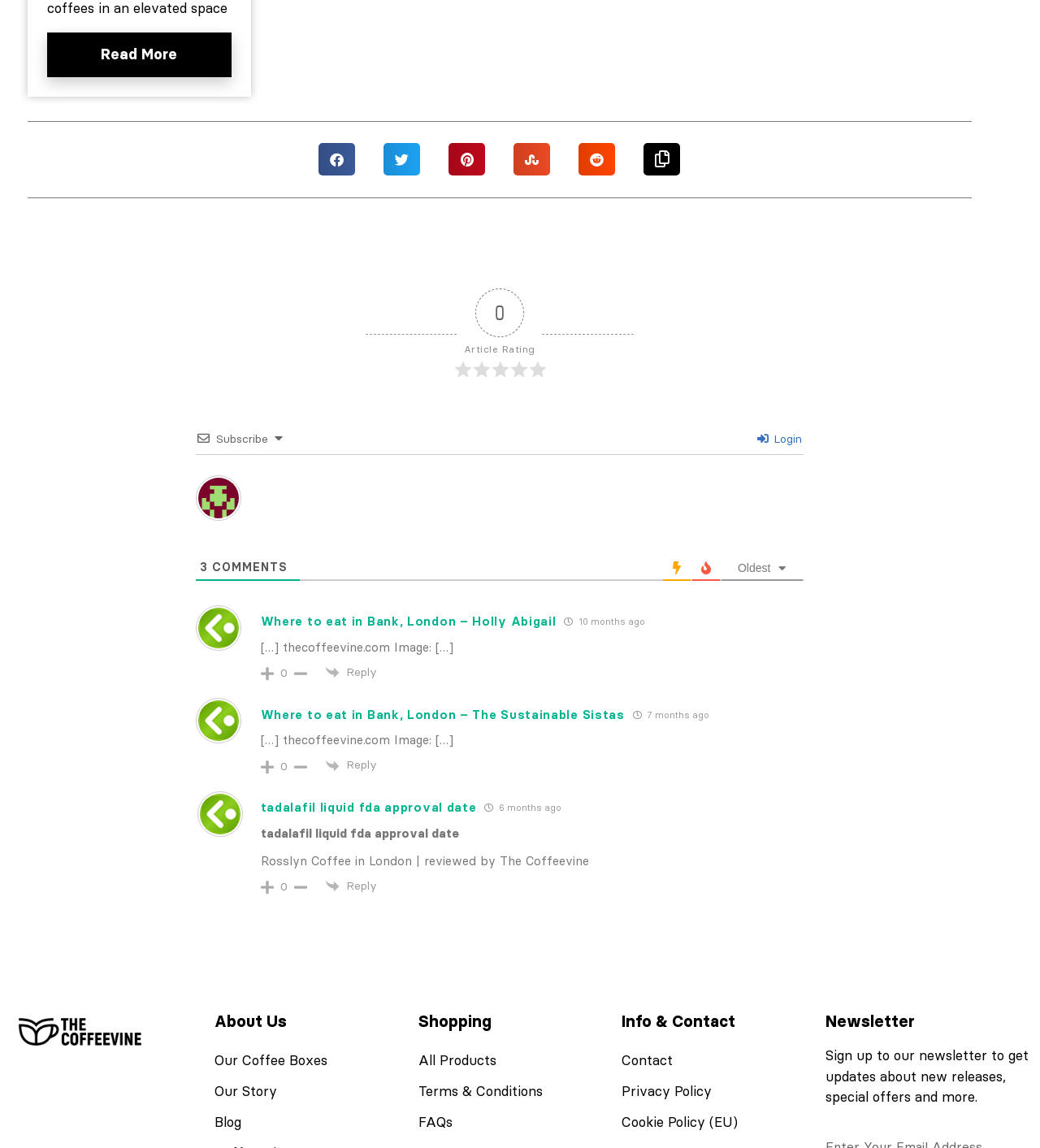What is the purpose of the 'Share on' buttons?
Look at the image and respond with a one-word or short phrase answer.

Sharing articles